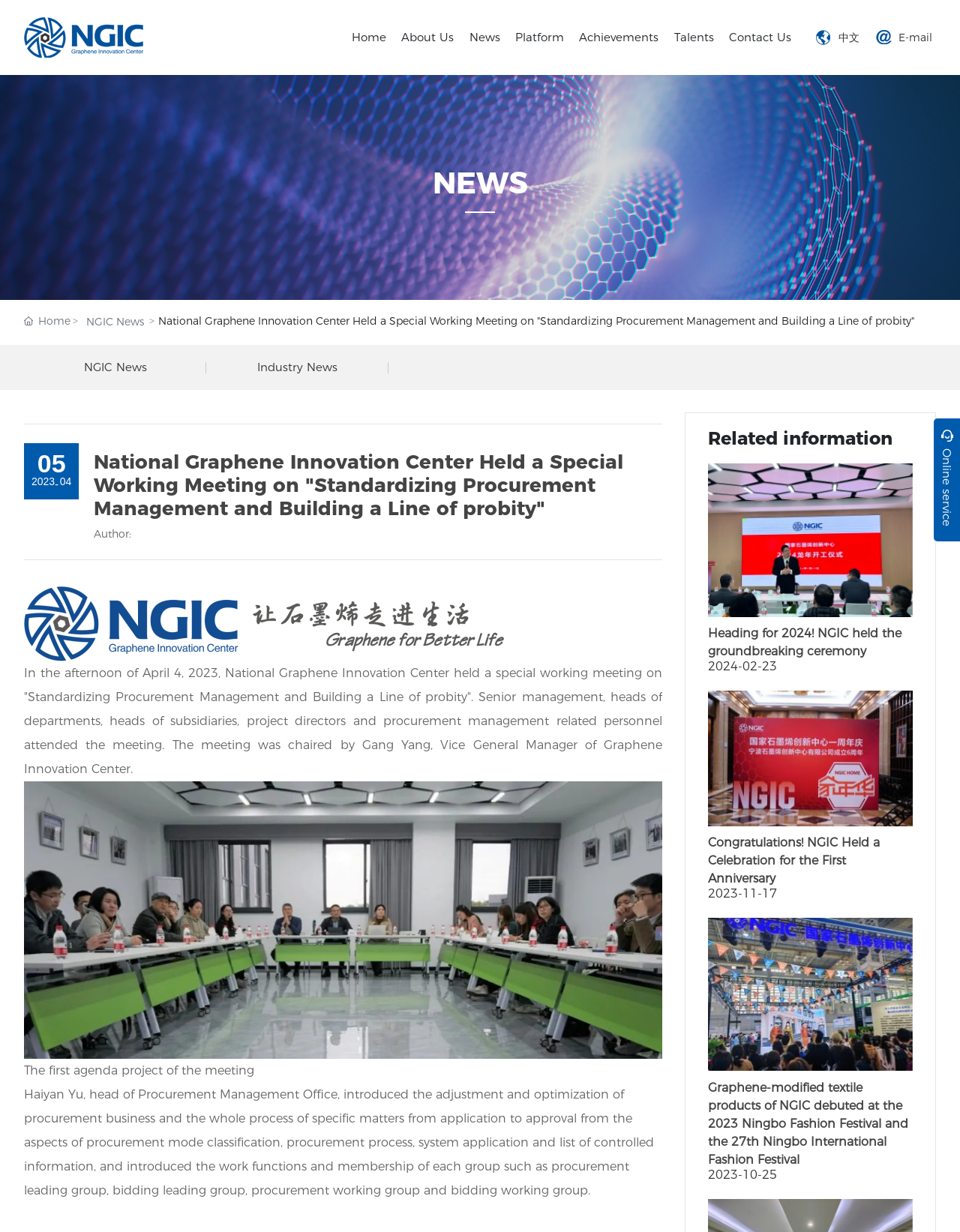What is the language of the webpage?
Analyze the screenshot and provide a detailed answer to the question.

The language of the webpage can be inferred from the text content, which is written in English. Additionally, there is a link to a Chinese version of the webpage, indicating that the current webpage is in English.